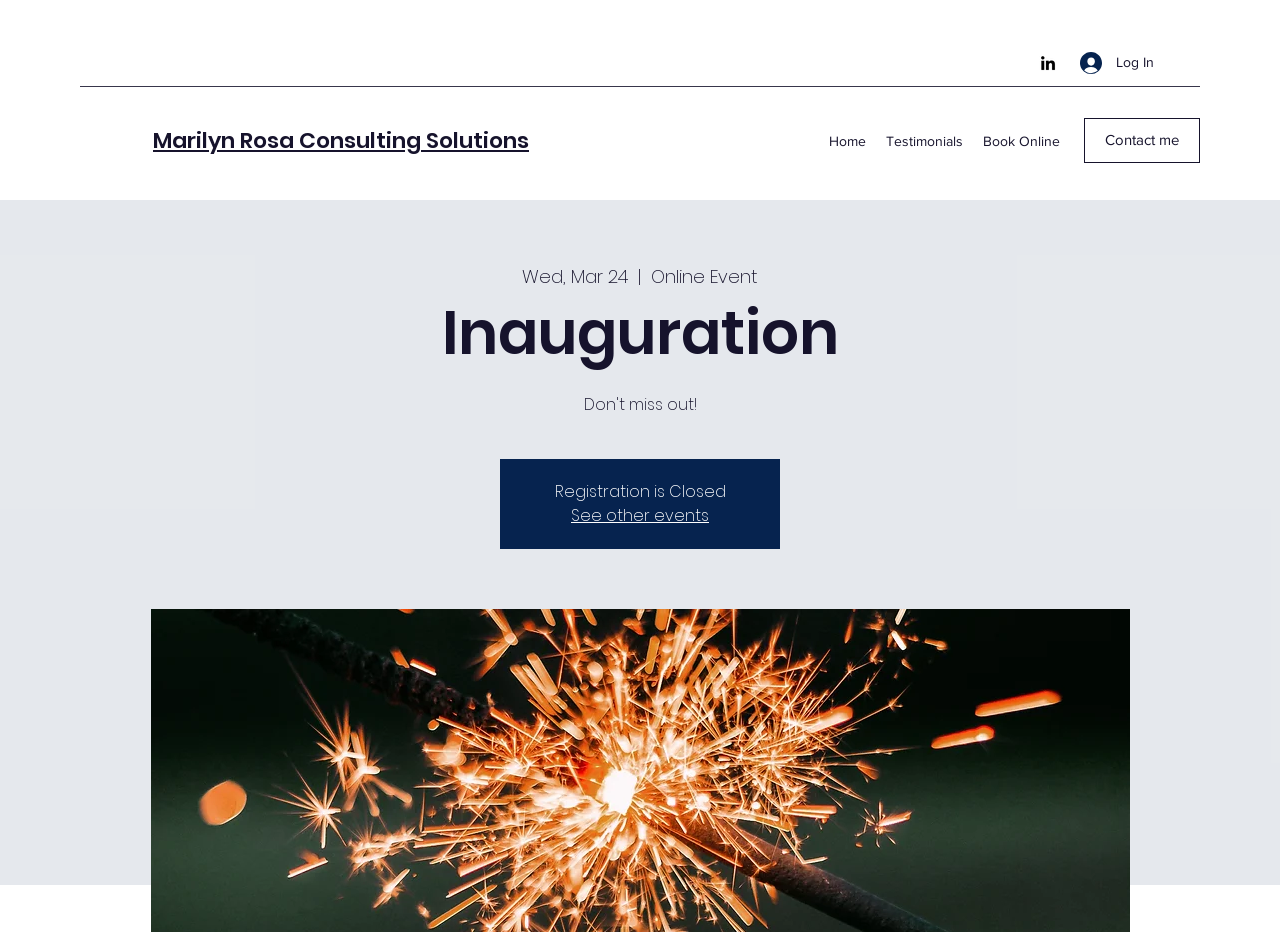Provide a one-word or brief phrase answer to the question:
What is the purpose of the 'Log In' button?

To log in